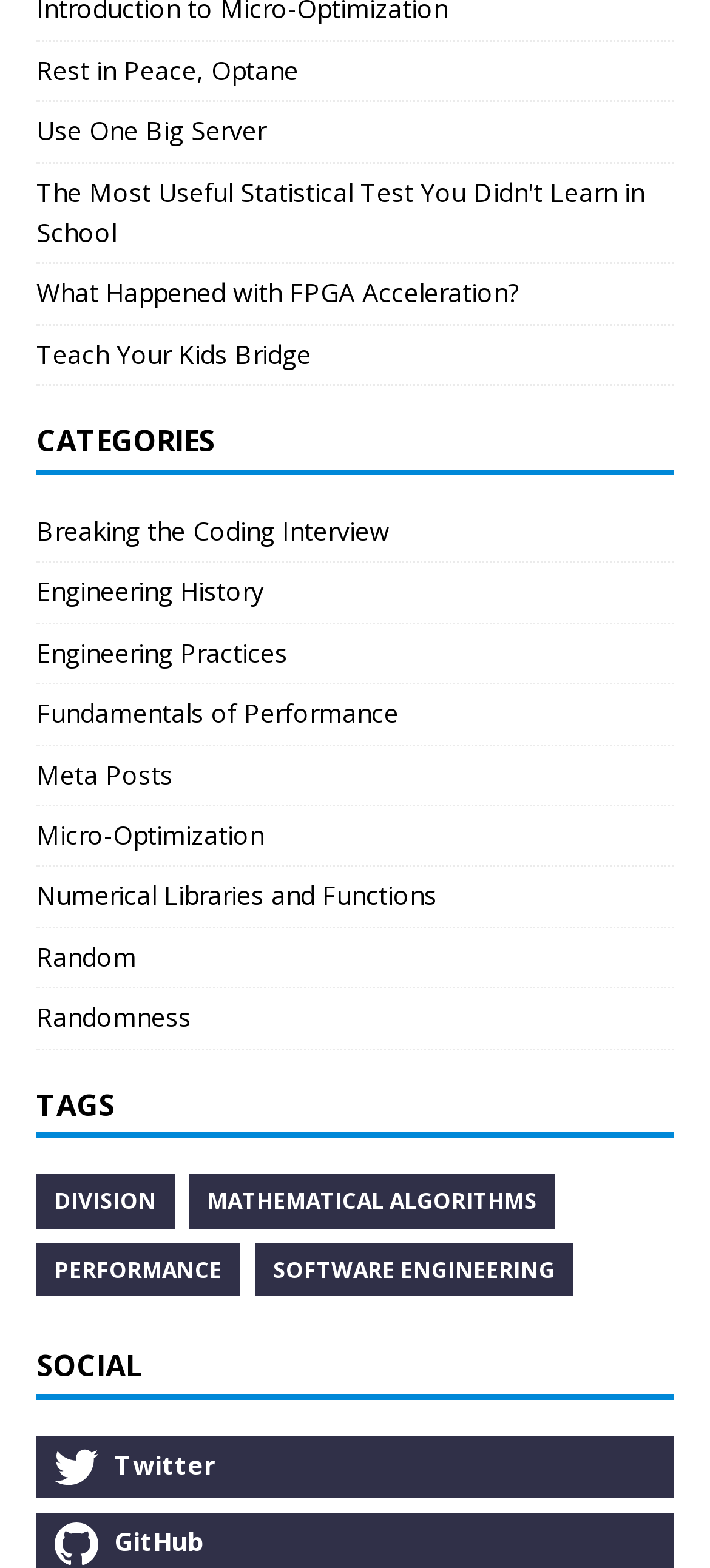Please determine the bounding box coordinates of the area that needs to be clicked to complete this task: 'Go to the 'Twitter' social media page'. The coordinates must be four float numbers between 0 and 1, formatted as [left, top, right, bottom].

[0.051, 0.915, 0.949, 0.955]